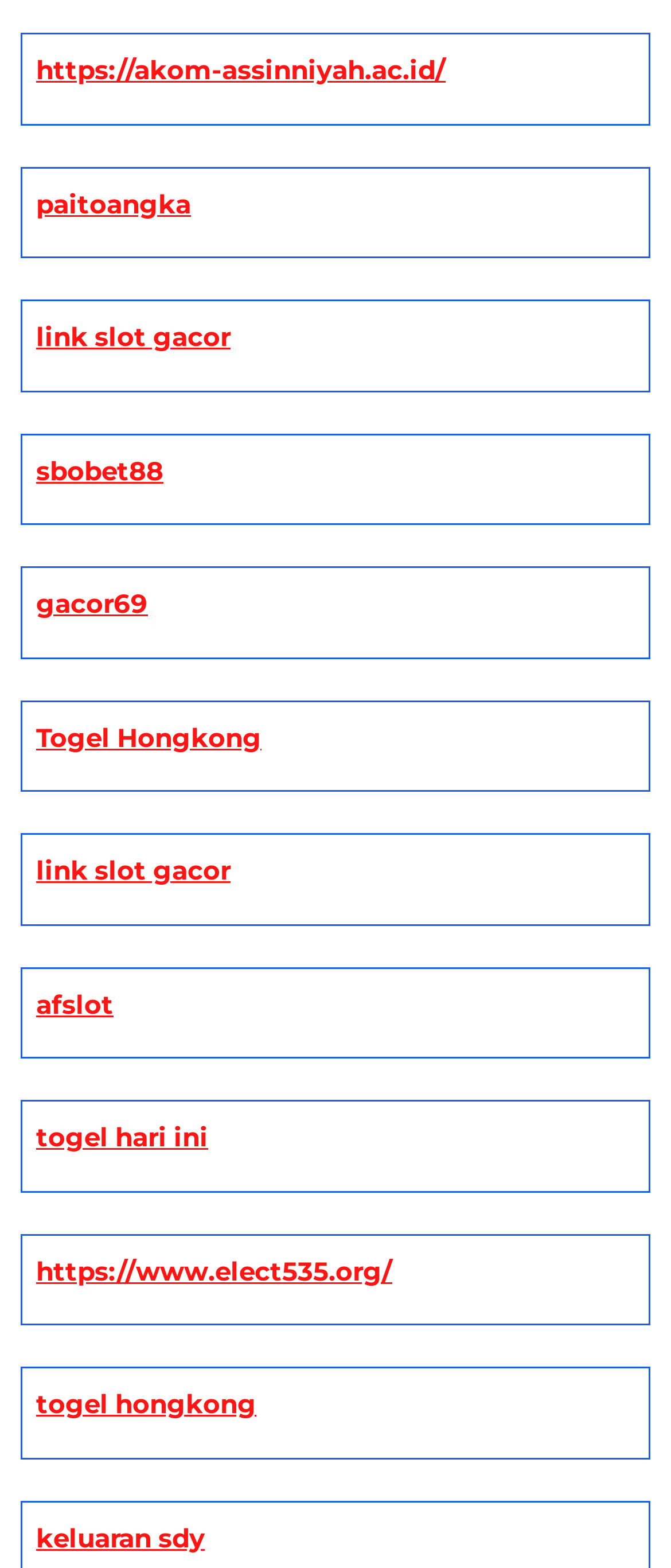Highlight the bounding box coordinates of the element you need to click to perform the following instruction: "go to Paito Angka."

[0.054, 0.121, 0.285, 0.142]